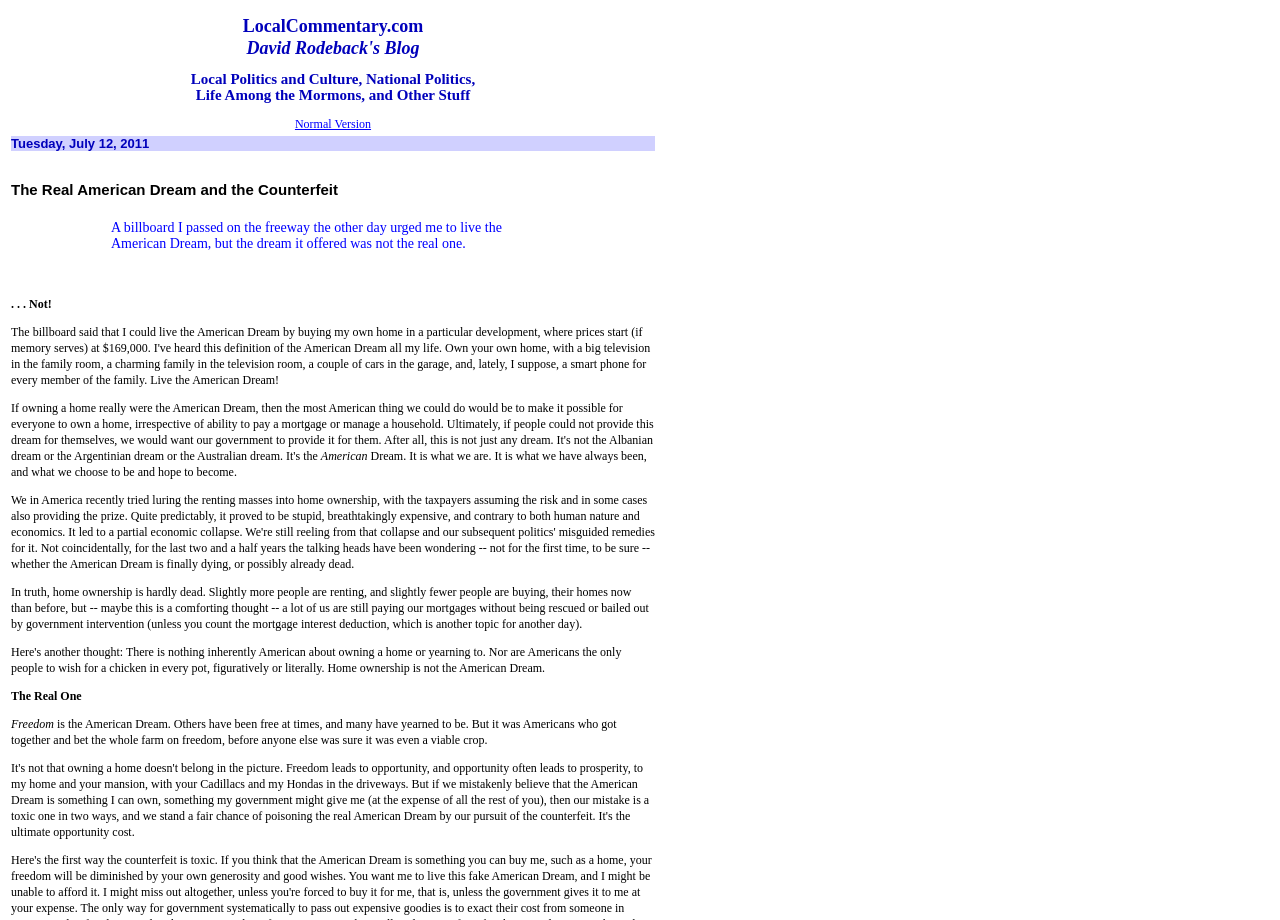Ascertain the bounding box coordinates for the UI element detailed here: "Contact Us". The coordinates should be provided as [left, top, right, bottom] with each value being a float between 0 and 1.

None